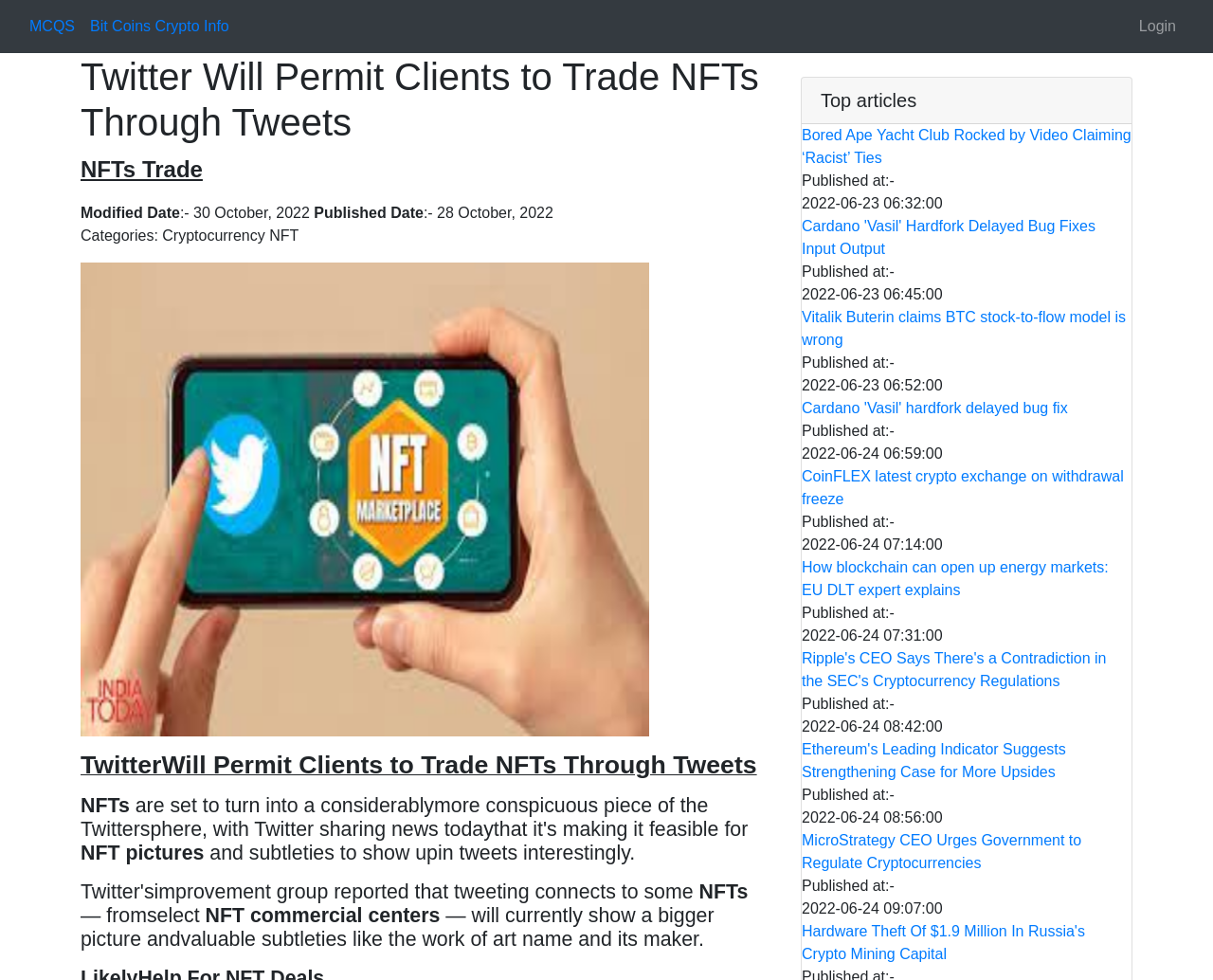What is the function of the 'Login' link?
Use the image to give a comprehensive and detailed response to the question.

I inferred the function of the 'Login' link by its label and its location at the top right corner of the page. The link is likely intended to allow users to log in to their accounts.